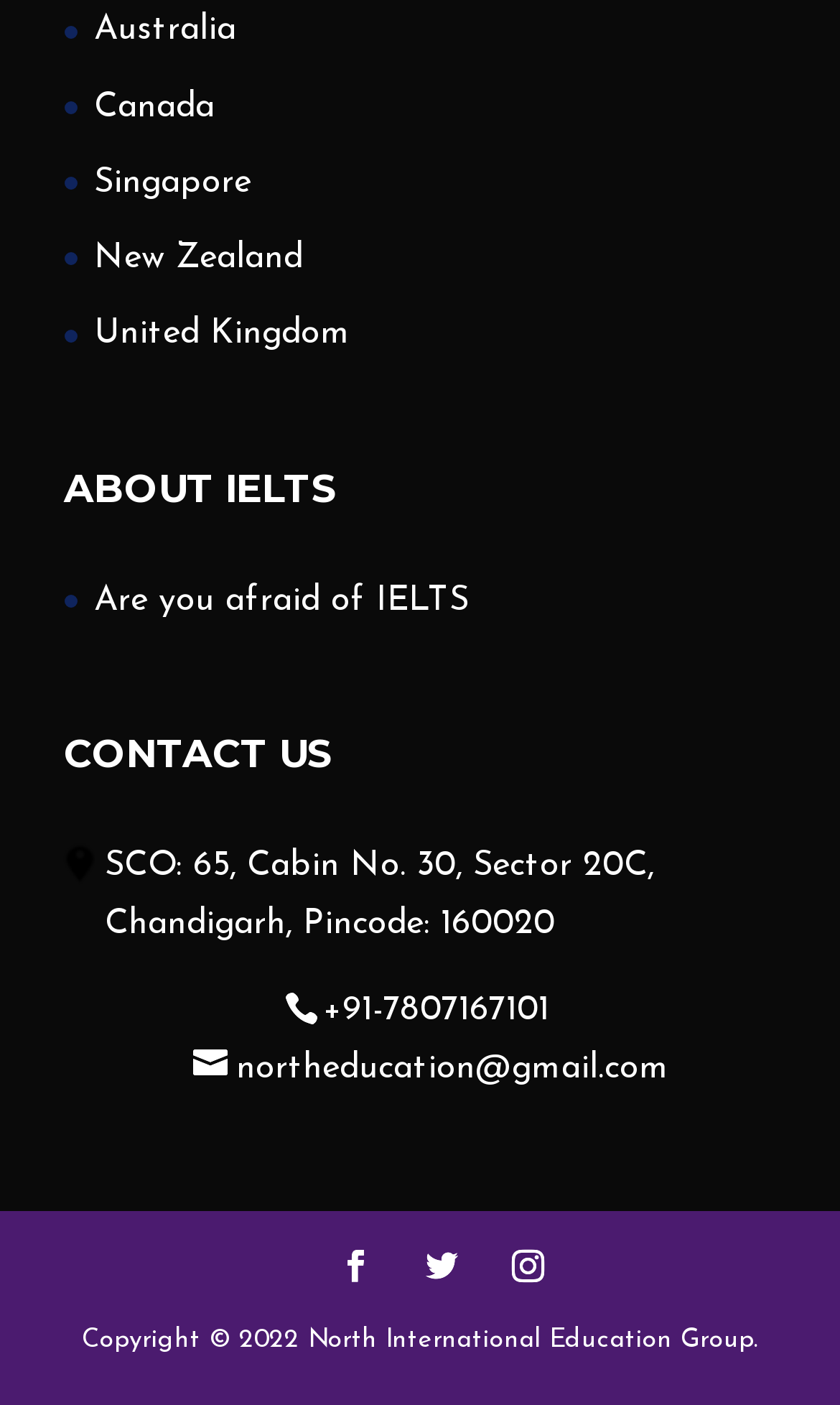Identify the bounding box for the element characterized by the following description: "New Zealand".

[0.112, 0.172, 0.36, 0.196]